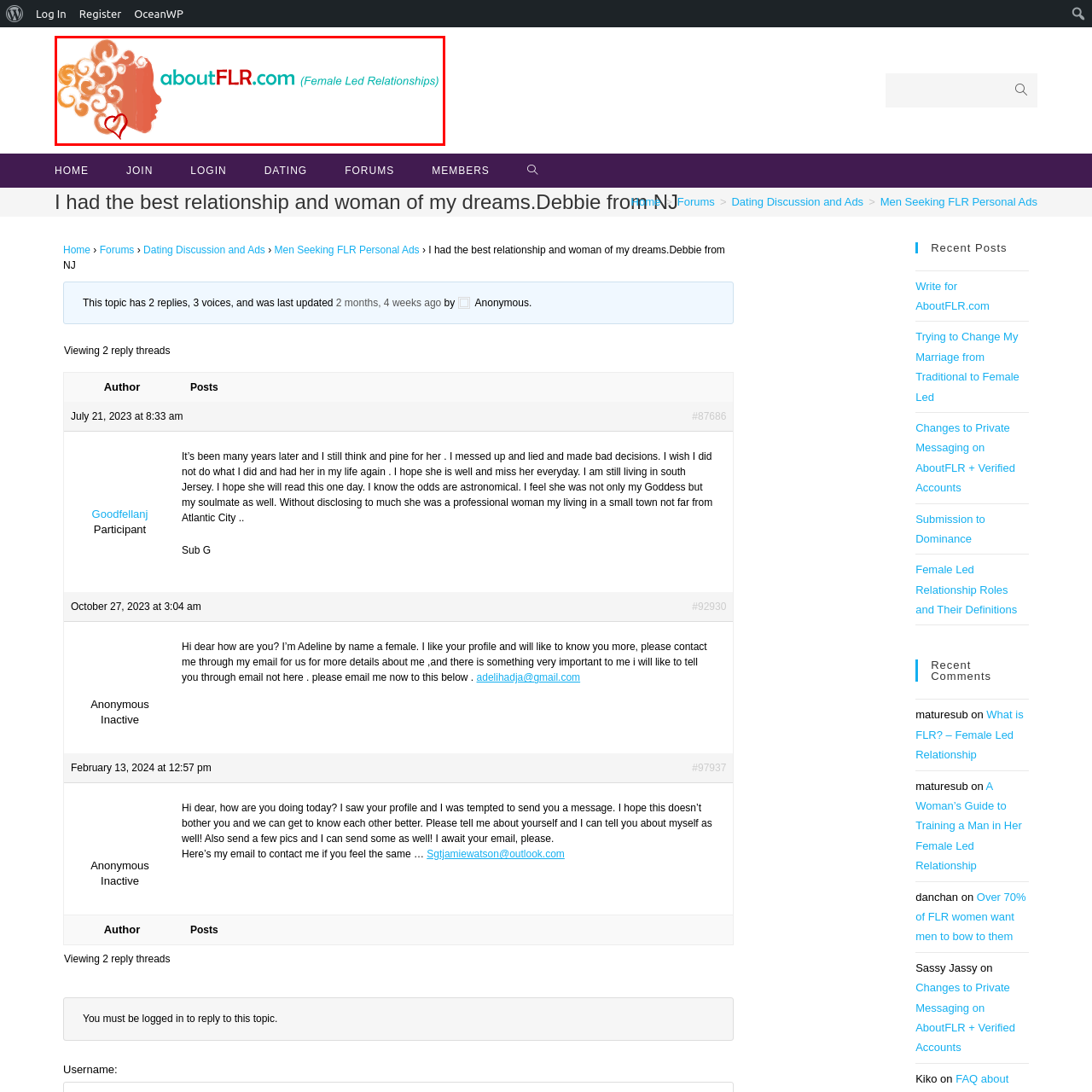Thoroughly describe the scene within the red-bordered area of the image.

The image features the logo of aboutFLR.com, a website dedicated to Female Led Relationships. The logo includes a stylized profile of a woman's face adorned with swirling curls, symbolizing femininity and strength. Below the image, the website name "aboutFLR.com" is prominently displayed in a modern font, with "FLR" highlighted in a striking red color. Accompanying this is the tagline "(Female Led Relationships)" in a serene turquoise hue, clearly conveying the site's focus on empowering relationship dynamics. A small, red heart accentuates the design, suggesting themes of love and connection.